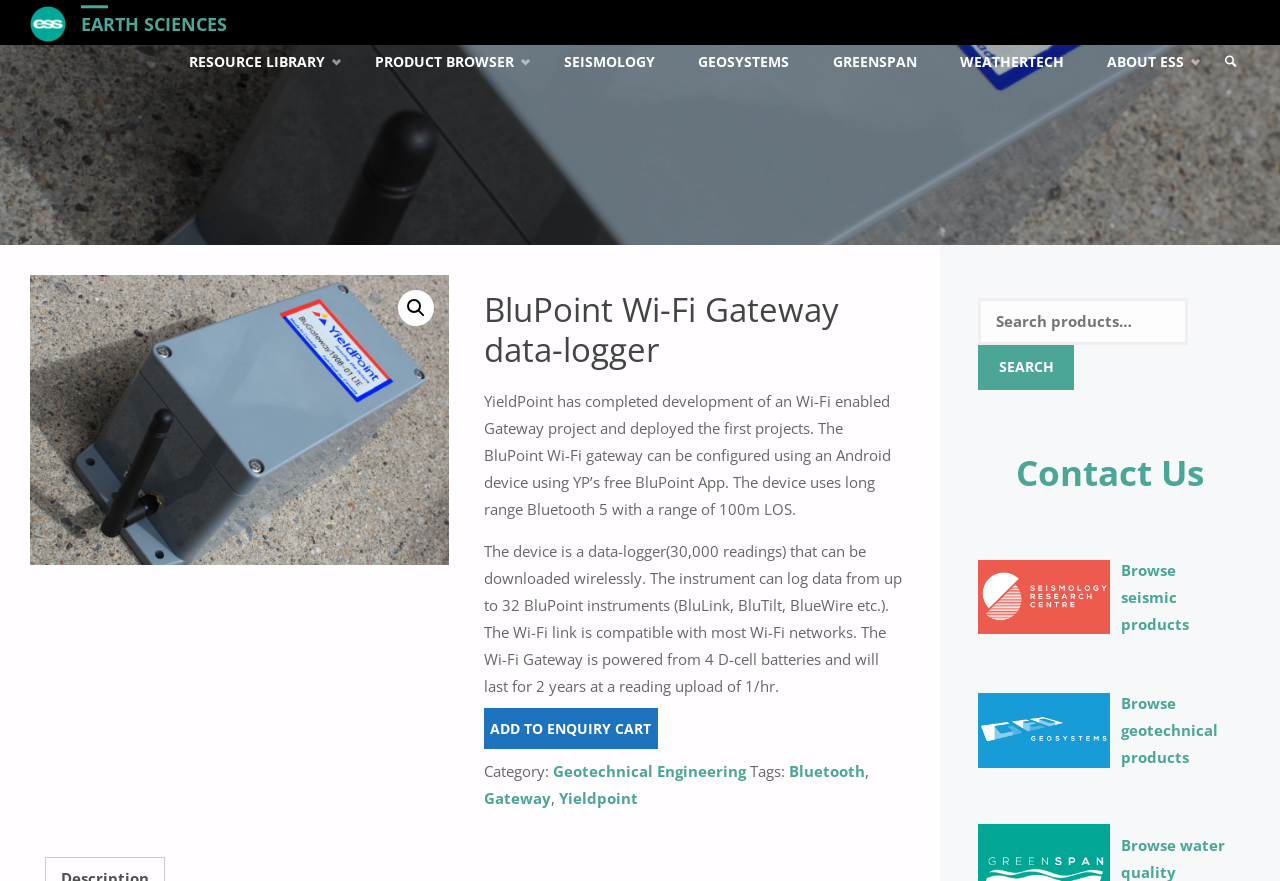Extract the main title from the webpage and generate its text.

BluPoint Wi-Fi Gateway data-logger